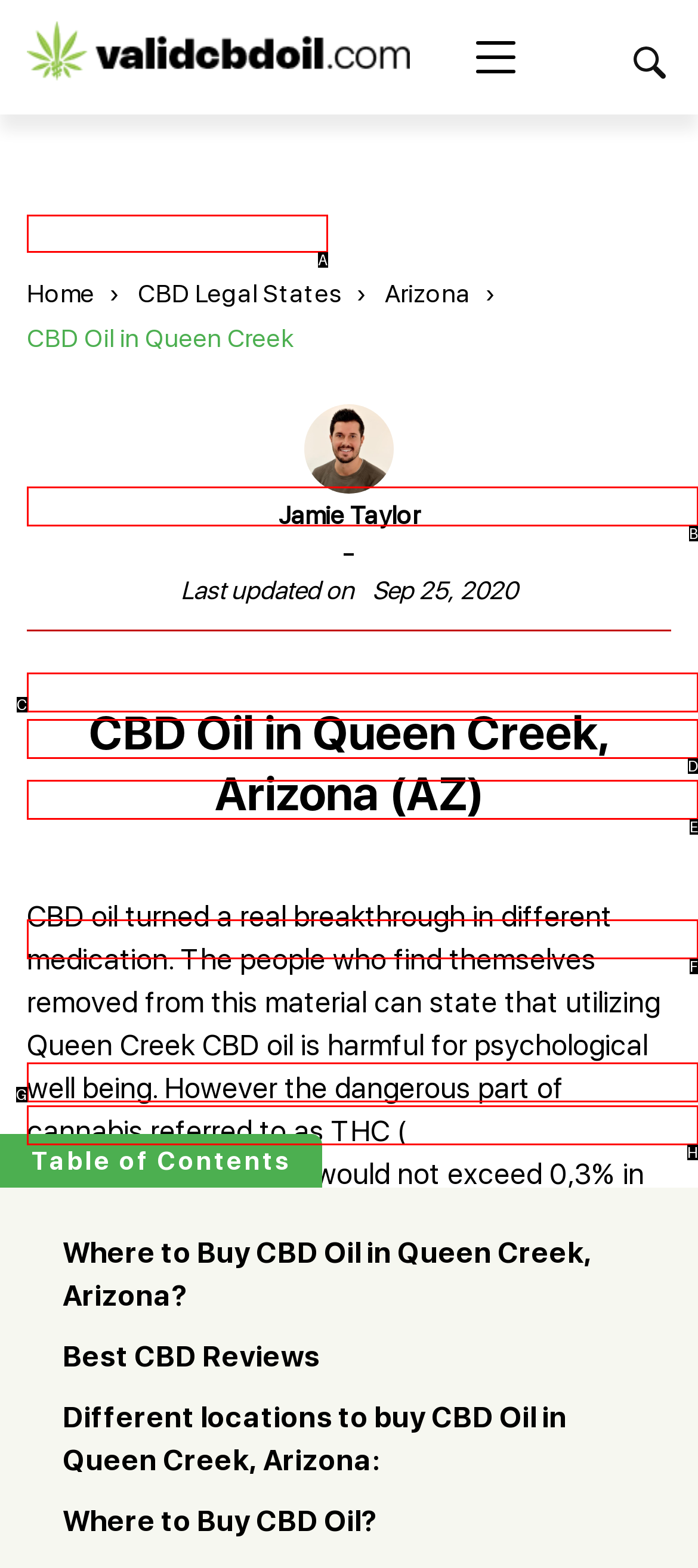Identify the HTML element that matches the description: CBD for Pets
Respond with the letter of the correct option.

B